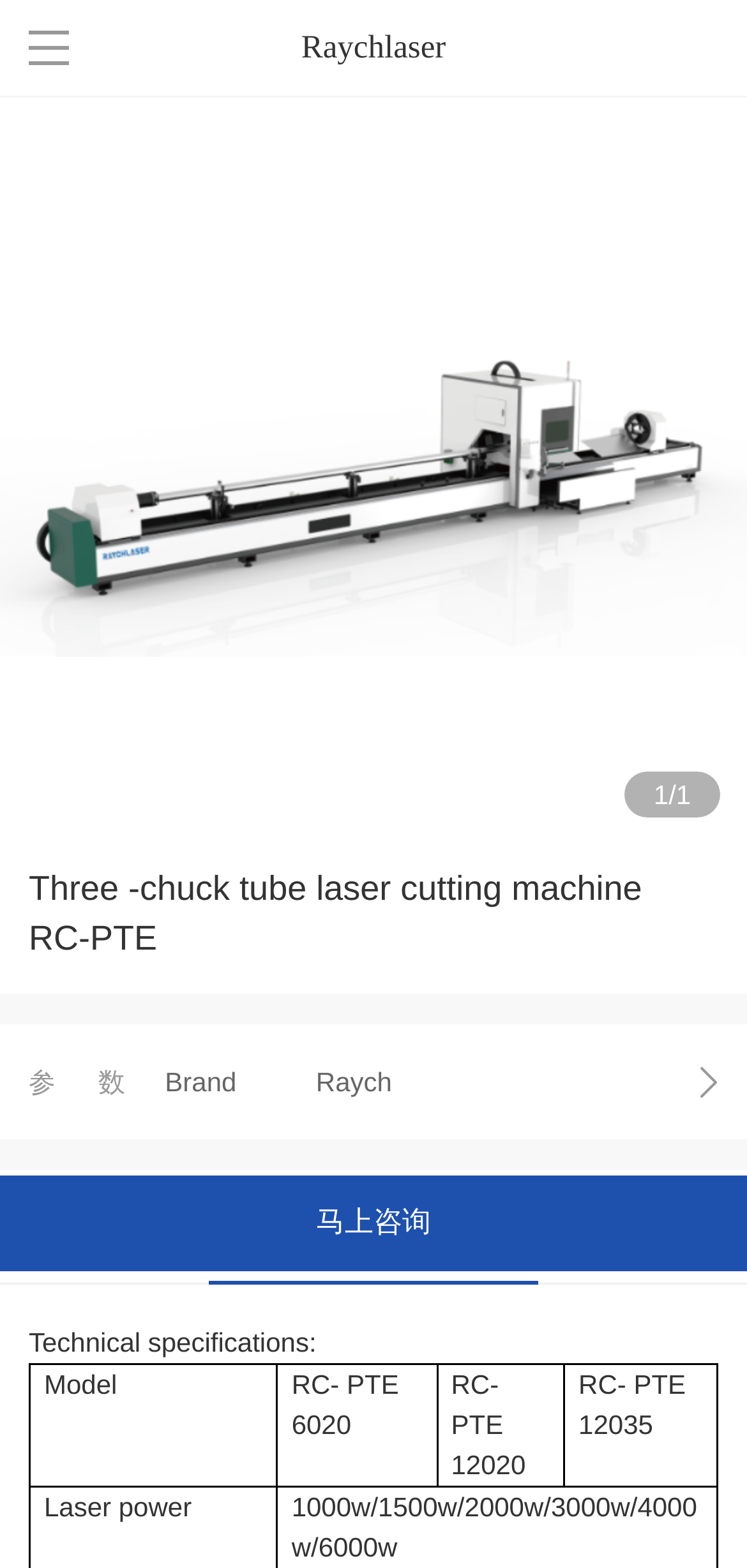Please answer the following query using a single word or phrase: 
What is the brand of the laser cutting machine?

Raych